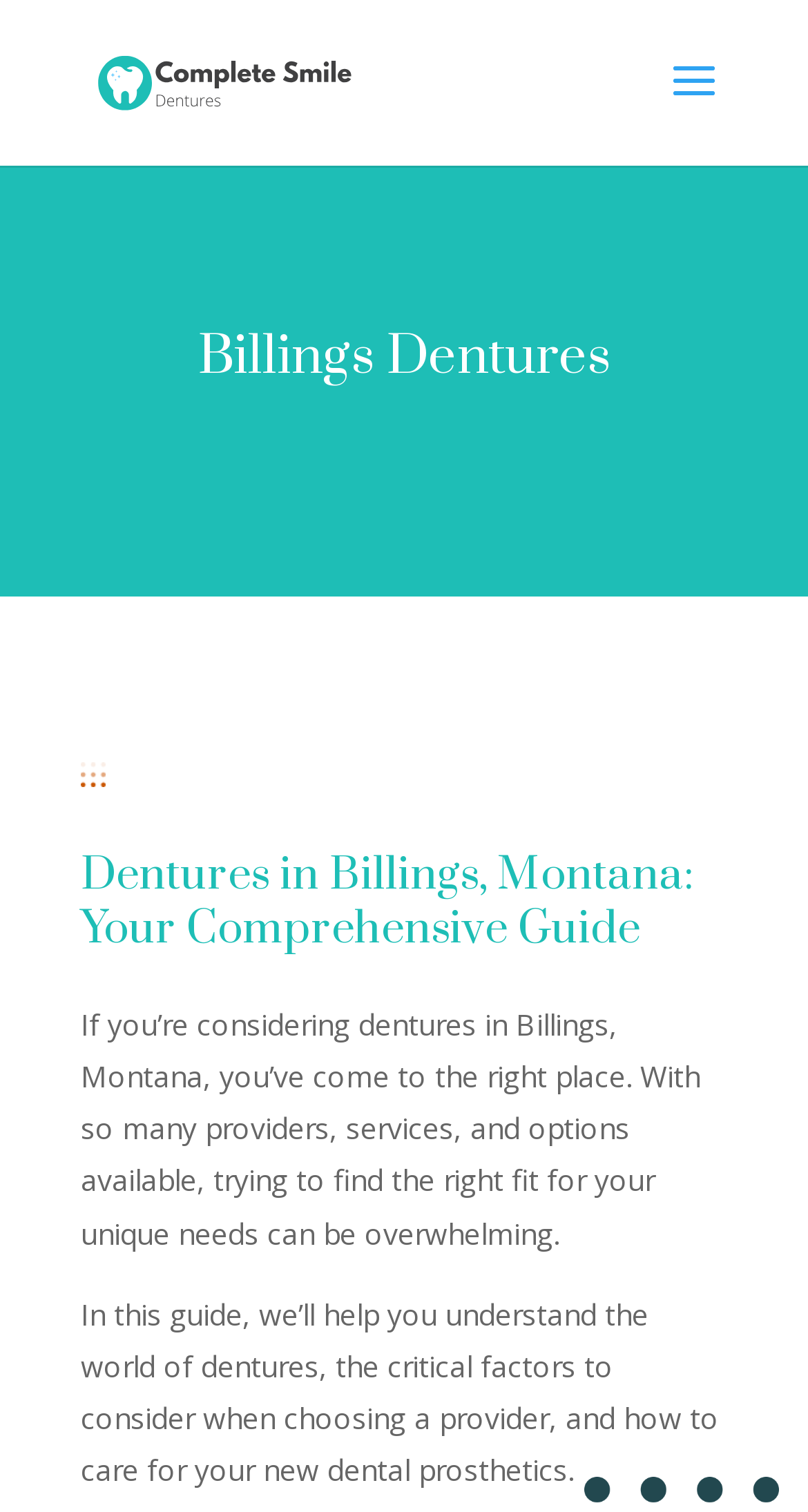What is the purpose of this guide?
From the image, respond with a single word or phrase.

To help understand dentures